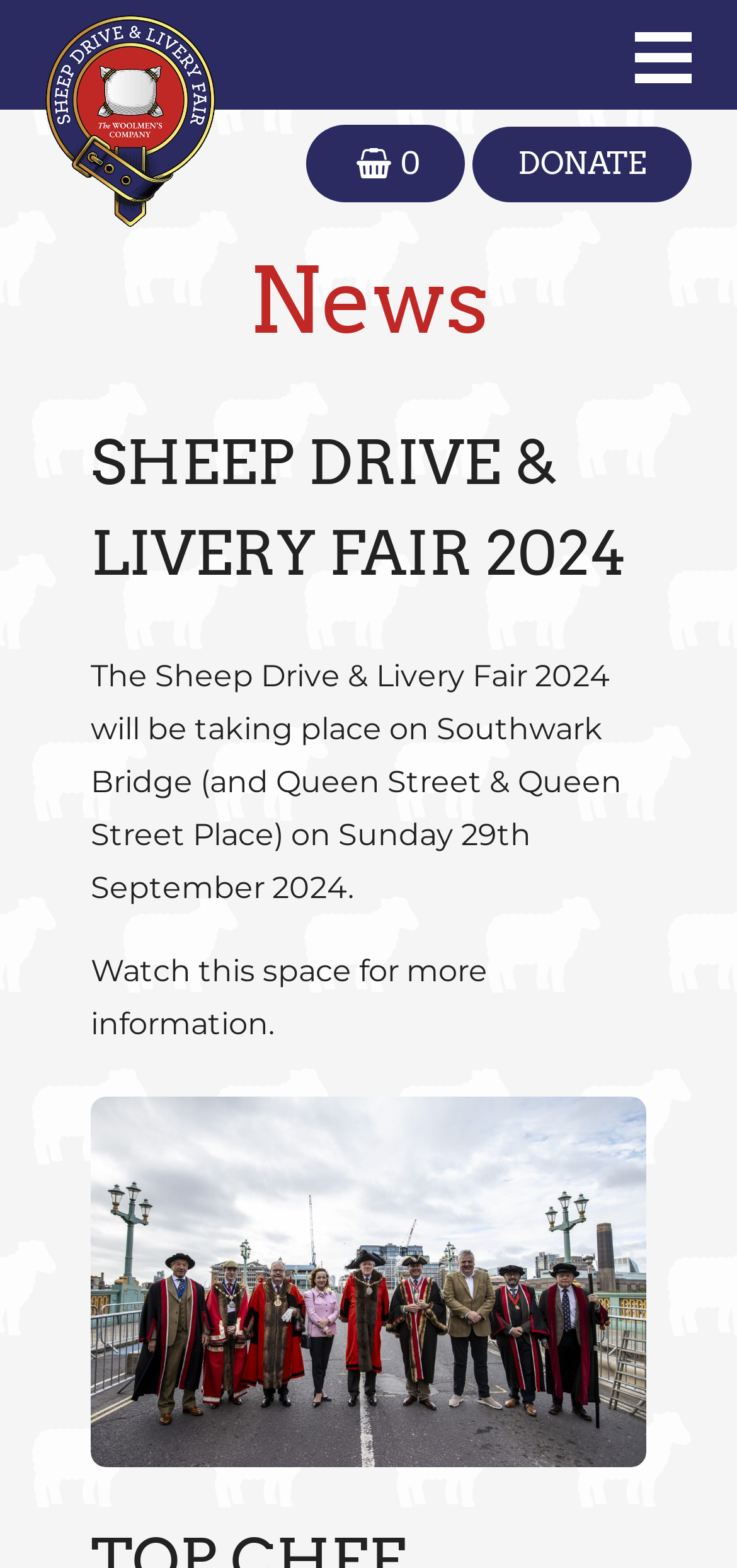How many headings are there on the webpage?
Based on the screenshot, answer the question with a single word or phrase.

2